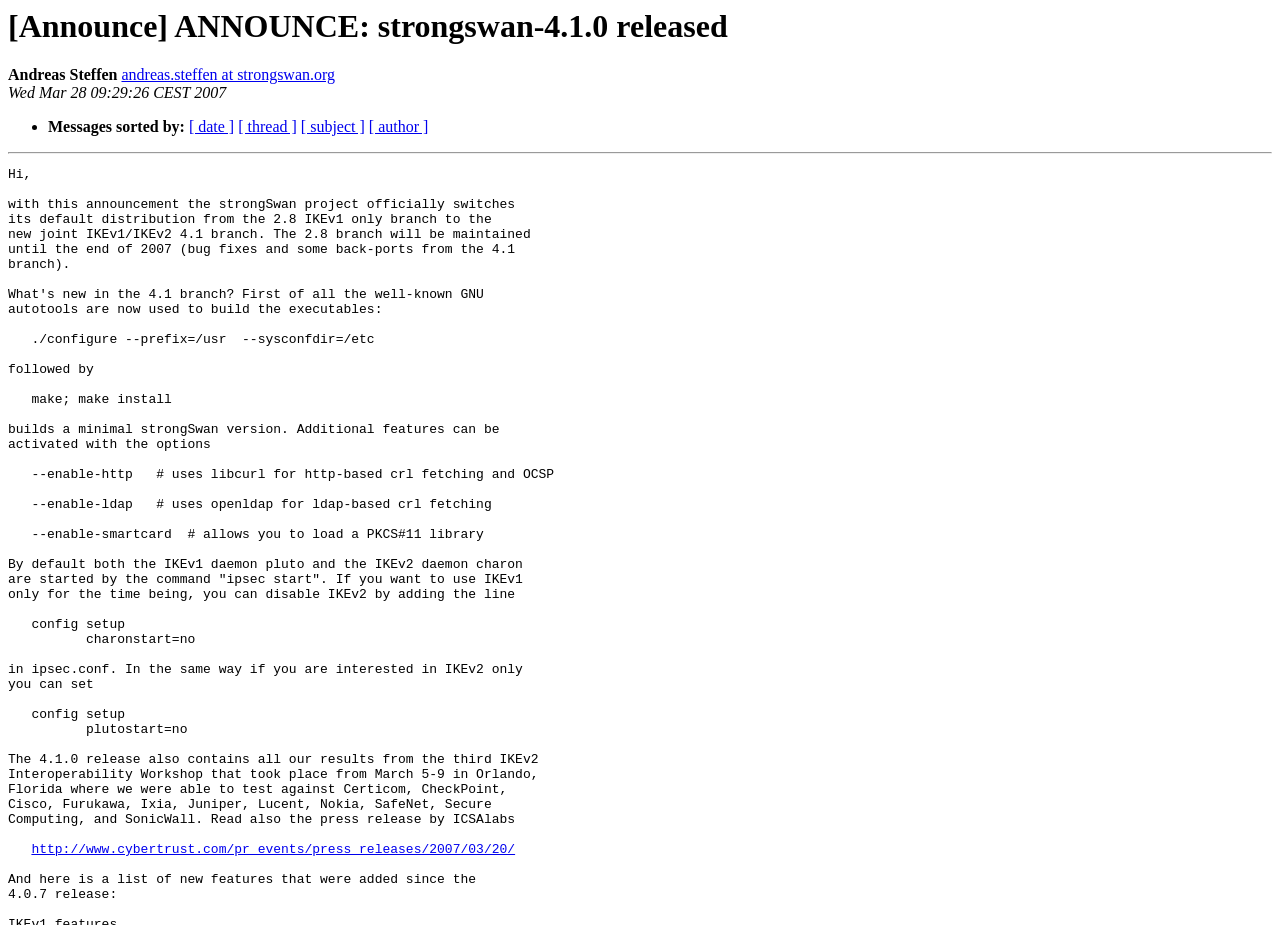Please extract and provide the main headline of the webpage.

[Announce] ANNOUNCE: strongswan-4.1.0 released